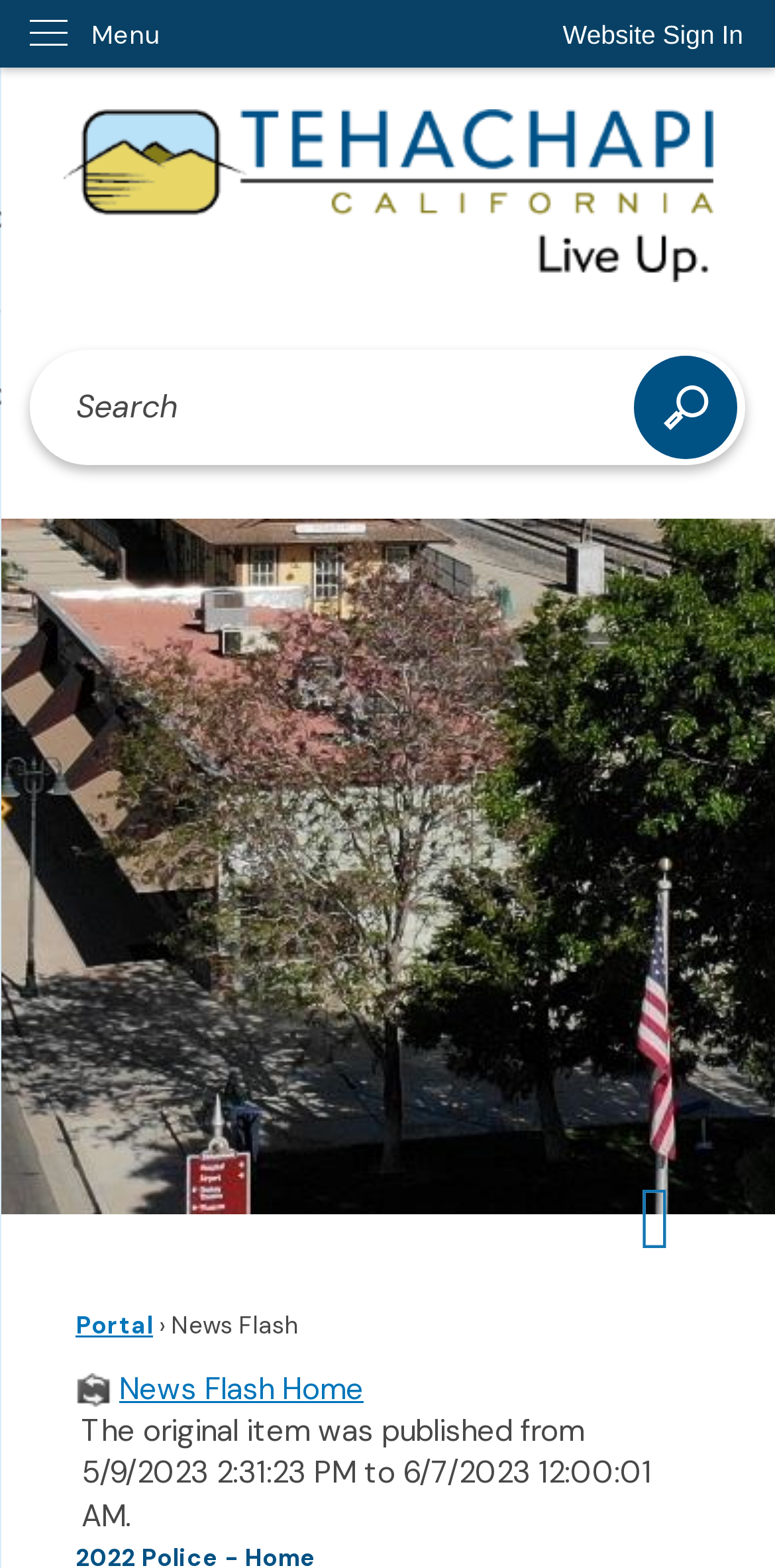Determine the bounding box for the HTML element described here: "parent_node: Search". The coordinates should be given as [left, top, right, bottom] with each number being a float between 0 and 1.

[0.817, 0.227, 0.951, 0.293]